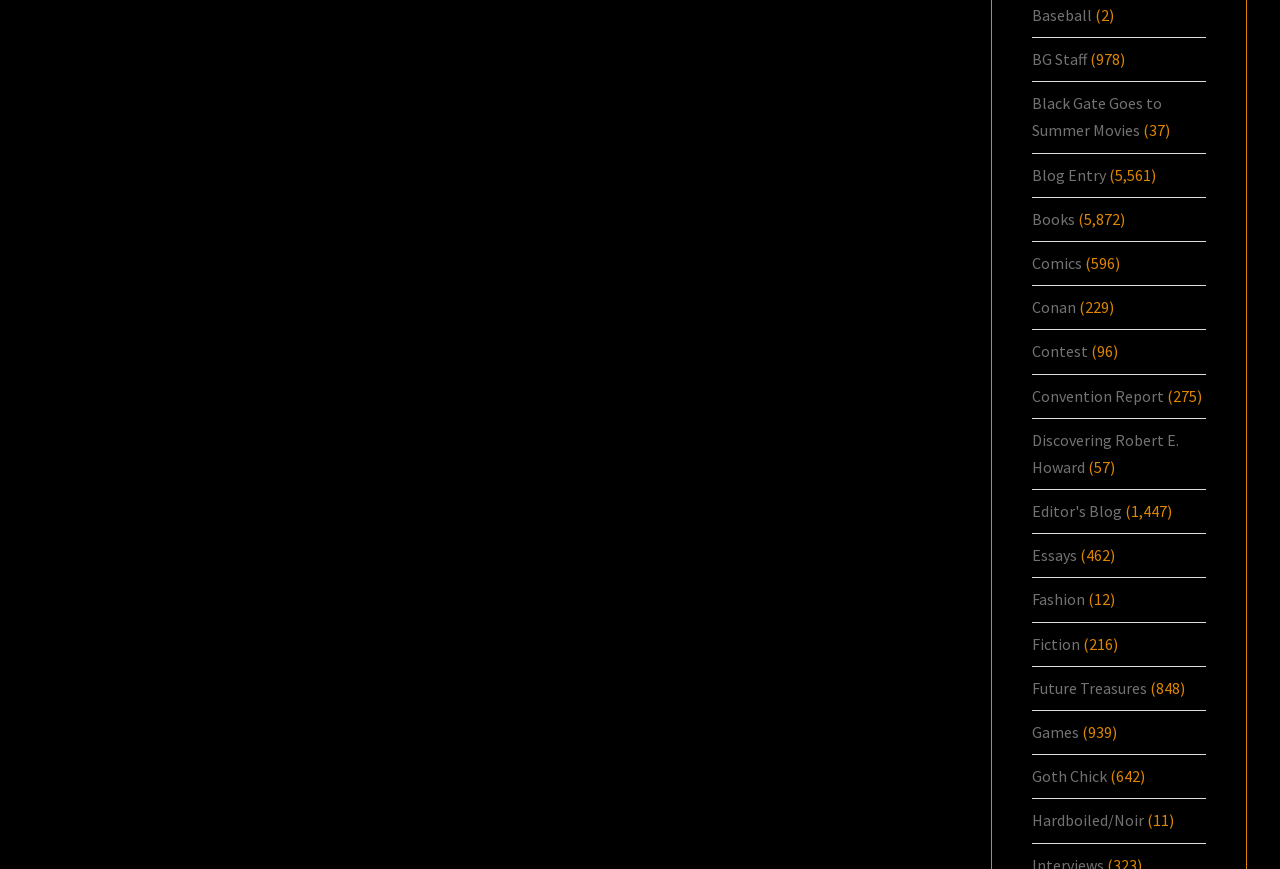Please predict the bounding box coordinates of the element's region where a click is necessary to complete the following instruction: "Check out Comics". The coordinates should be represented by four float numbers between 0 and 1, i.e., [left, top, right, bottom].

[0.806, 0.291, 0.845, 0.314]